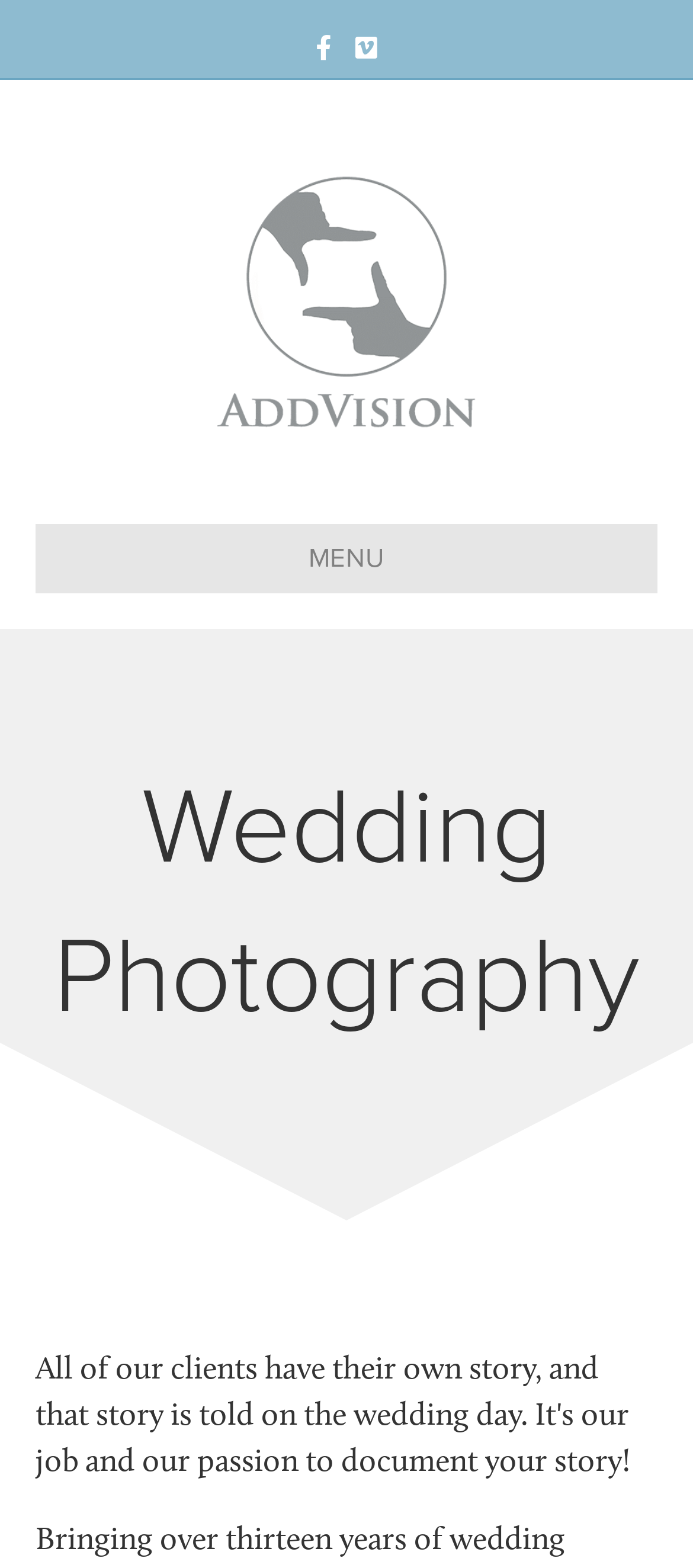Answer the question in a single word or phrase:
What social media platforms are linked?

Facebook and Vimeo